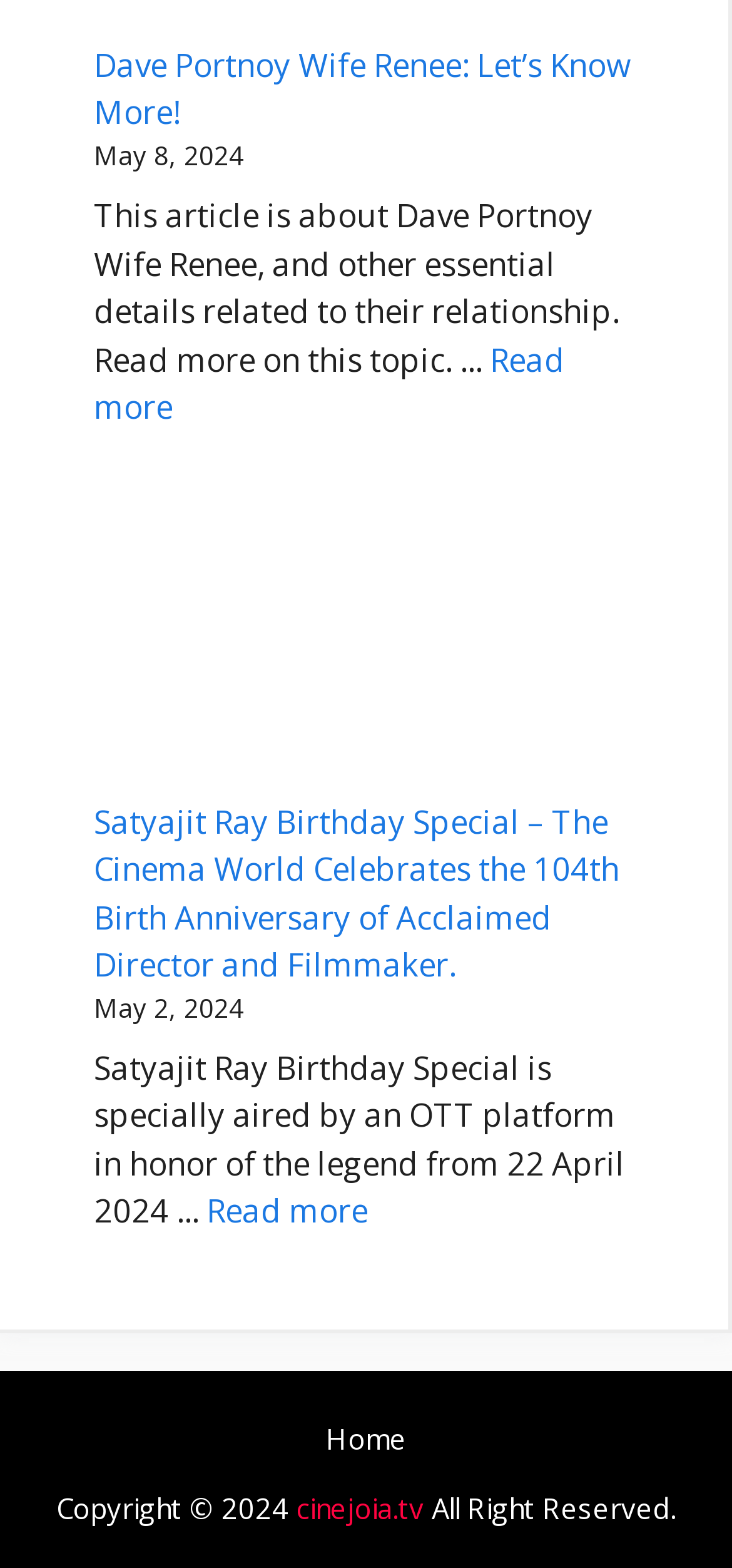When was Satyajit Ray's birthday?
Using the image, provide a concise answer in one word or a short phrase.

May 2